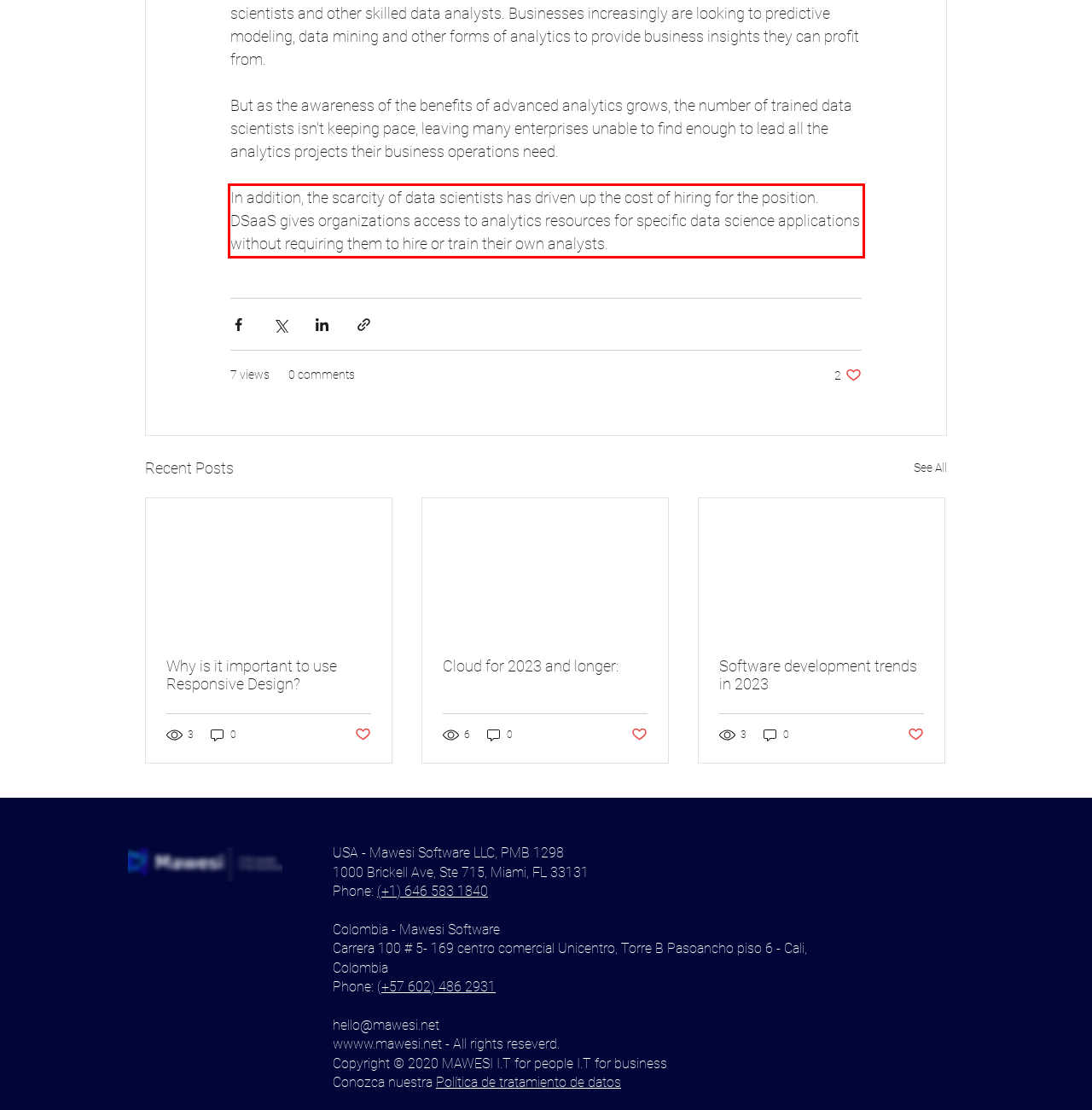In the given screenshot, locate the red bounding box and extract the text content from within it.

In addition, the scarcity of data scientists has driven up the cost of hiring for the position. DSaaS gives organizations access to analytics resources for specific data science applications without requiring them to hire or train their own analysts.